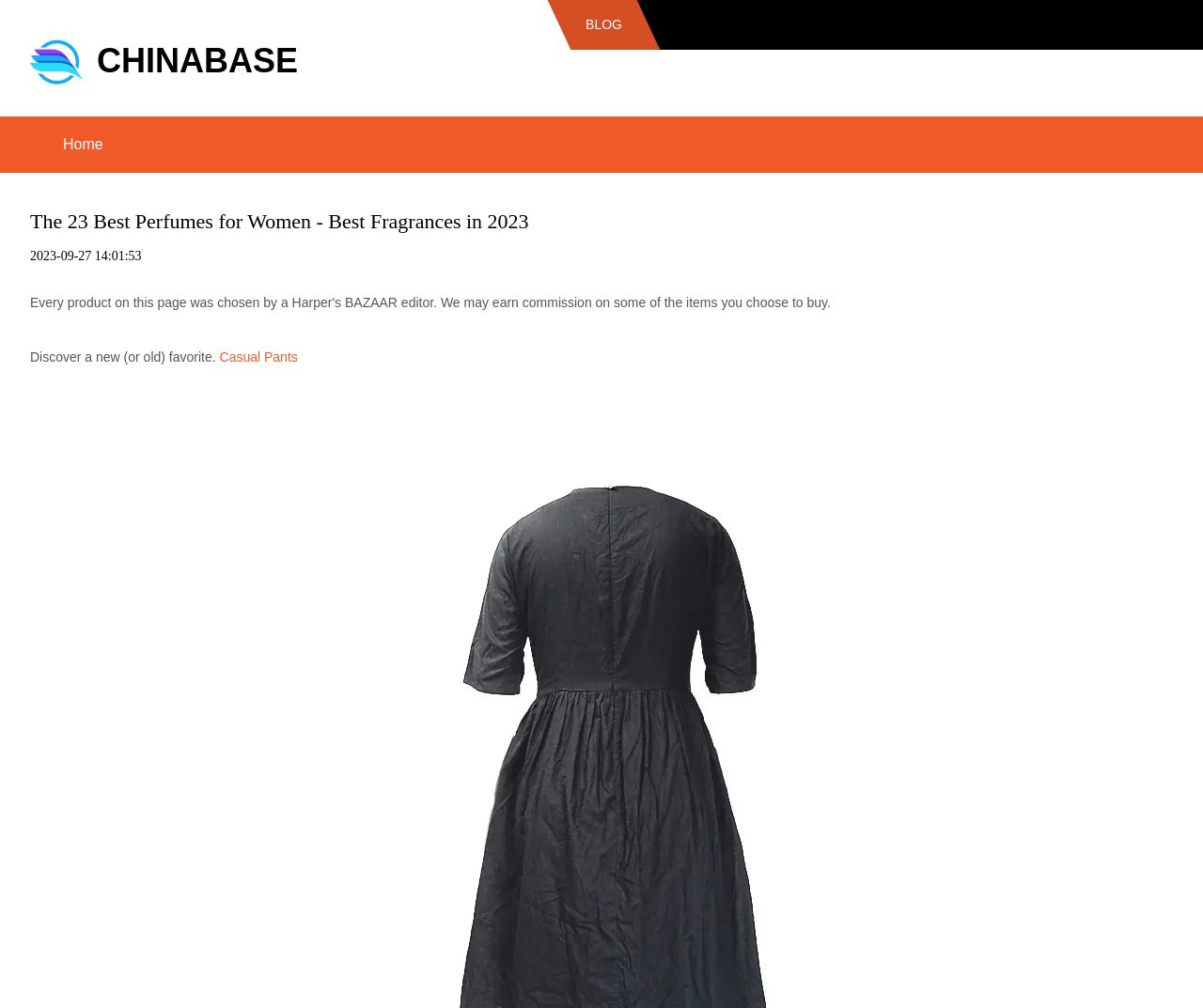Provide an in-depth caption for the contents of the webpage.

The webpage appears to be an article or blog post about the best perfumes for women in 2023. At the top, there is a heading that displays the title of the article, "The 23 Best Perfumes for Women - Best Fragrances in 2023". Below the title, there is a timestamp indicating when the article was published, "2023-09-27 14:01:53". 

To the left of the title, there is a navigation section with a link to the "Home" page. Above the navigation section, there is a small emphasis element with the text "BLOG" and another text element with the text "CHINABASE". 

The main content of the article starts with a brief introduction, "Discover a new (or old) favorite." Below the introduction, there is a link to "Casual Pants", which seems out of place in the context of perfumes. 

There are no images on the page. The overall structure of the page is simple, with a clear title and navigation section at the top, followed by the main content.